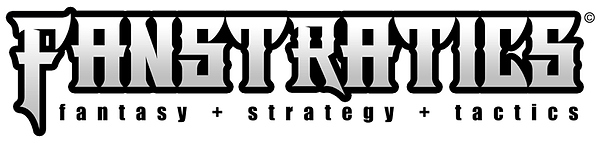Please provide a detailed answer to the question below based on the screenshot: 
What is the slogan of the brand?

The slogan is written below the main title, highlighting the core themes of the brand, which are fantasy, strategy, and tactics.